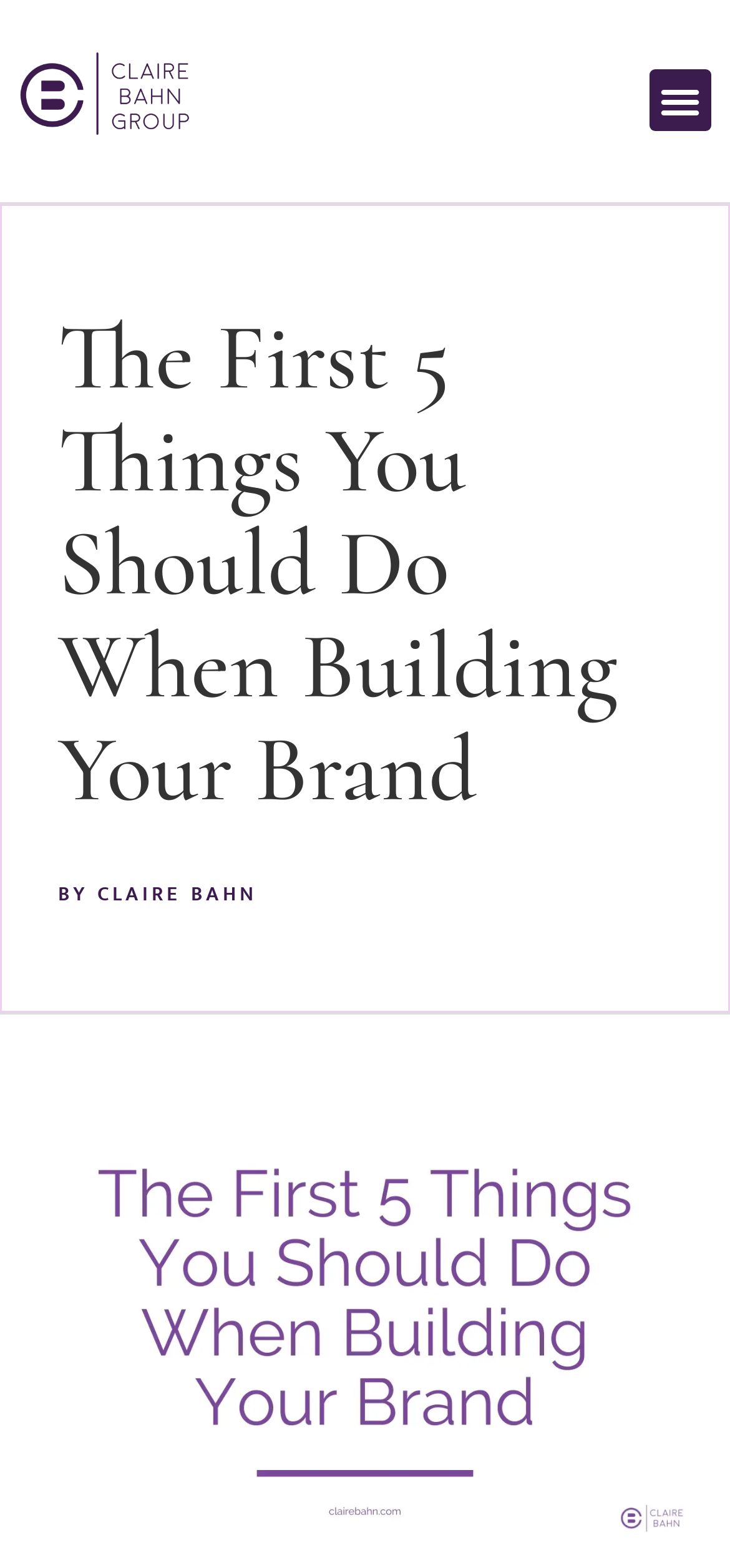Locate the UI element described by by Claire Bahn in the provided webpage screenshot. Return the bounding box coordinates in the format (top-left x, top-left y, bottom-right x, bottom-right y), ensuring all values are between 0 and 1.

[0.079, 0.561, 0.351, 0.58]